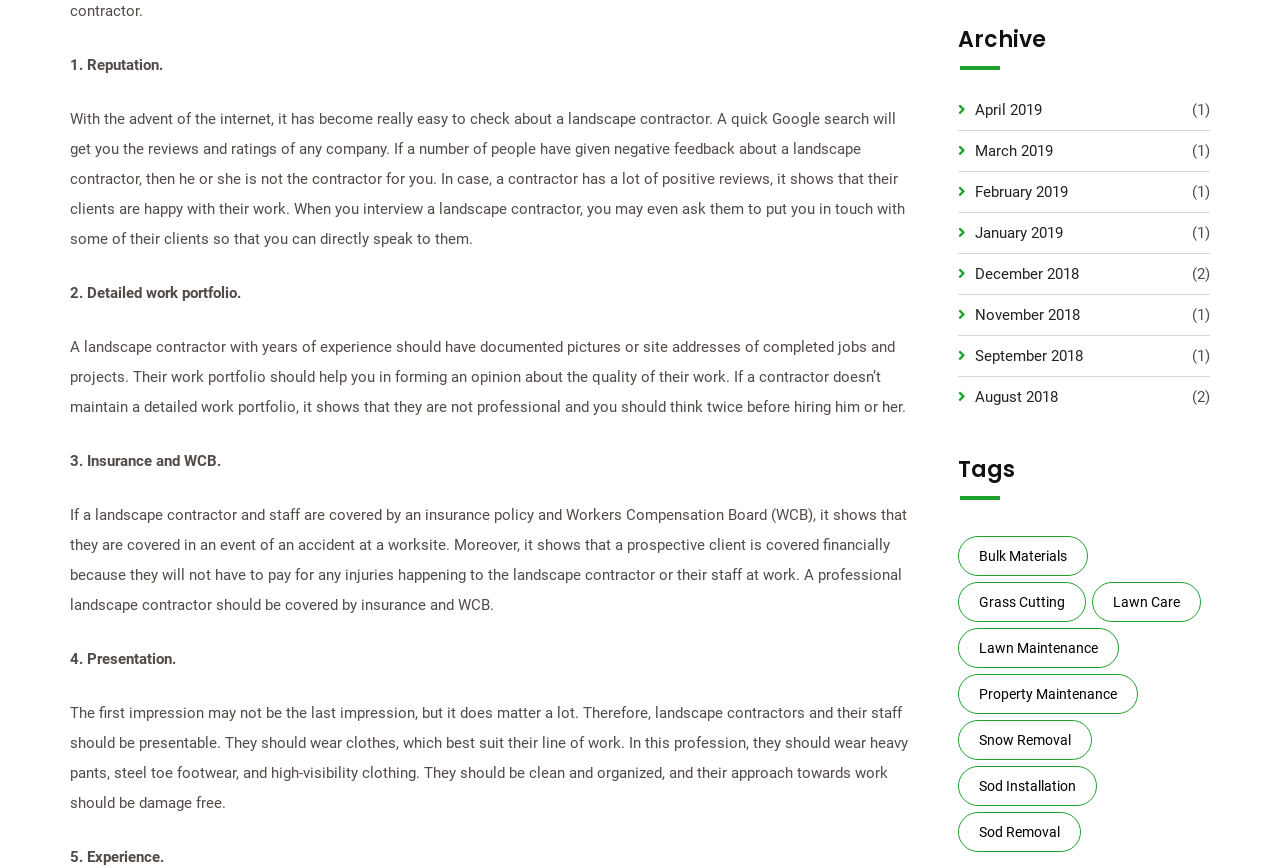Answer the question below with a single word or a brief phrase: 
How many items are related to 'Lawn Care'?

9 items